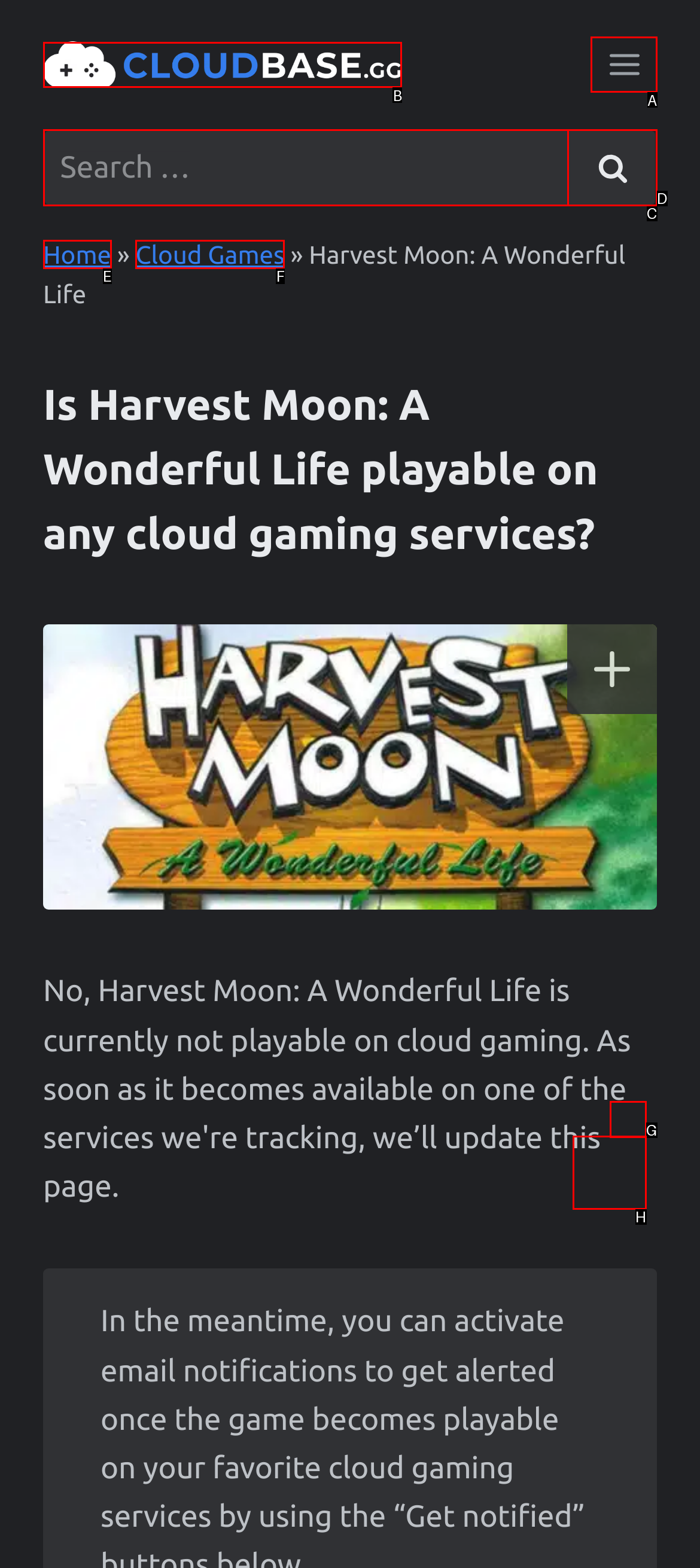Select the appropriate bounding box to fulfill the task: Click on the CLOUDBASE.GG link Respond with the corresponding letter from the choices provided.

B